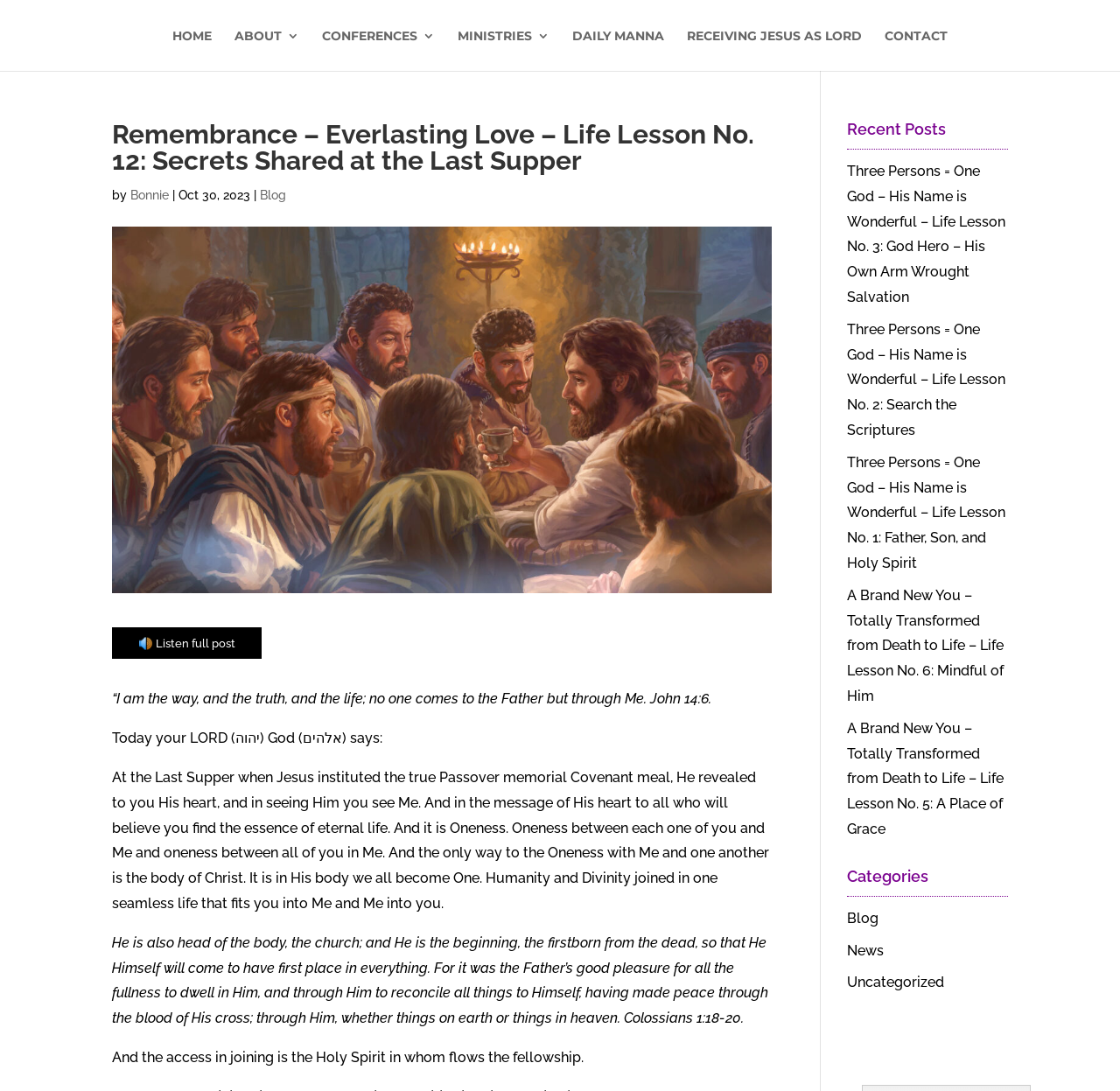Find the bounding box coordinates of the element to click in order to complete this instruction: "Read the blog post by Bonnie". The bounding box coordinates must be four float numbers between 0 and 1, denoted as [left, top, right, bottom].

[0.116, 0.172, 0.151, 0.185]